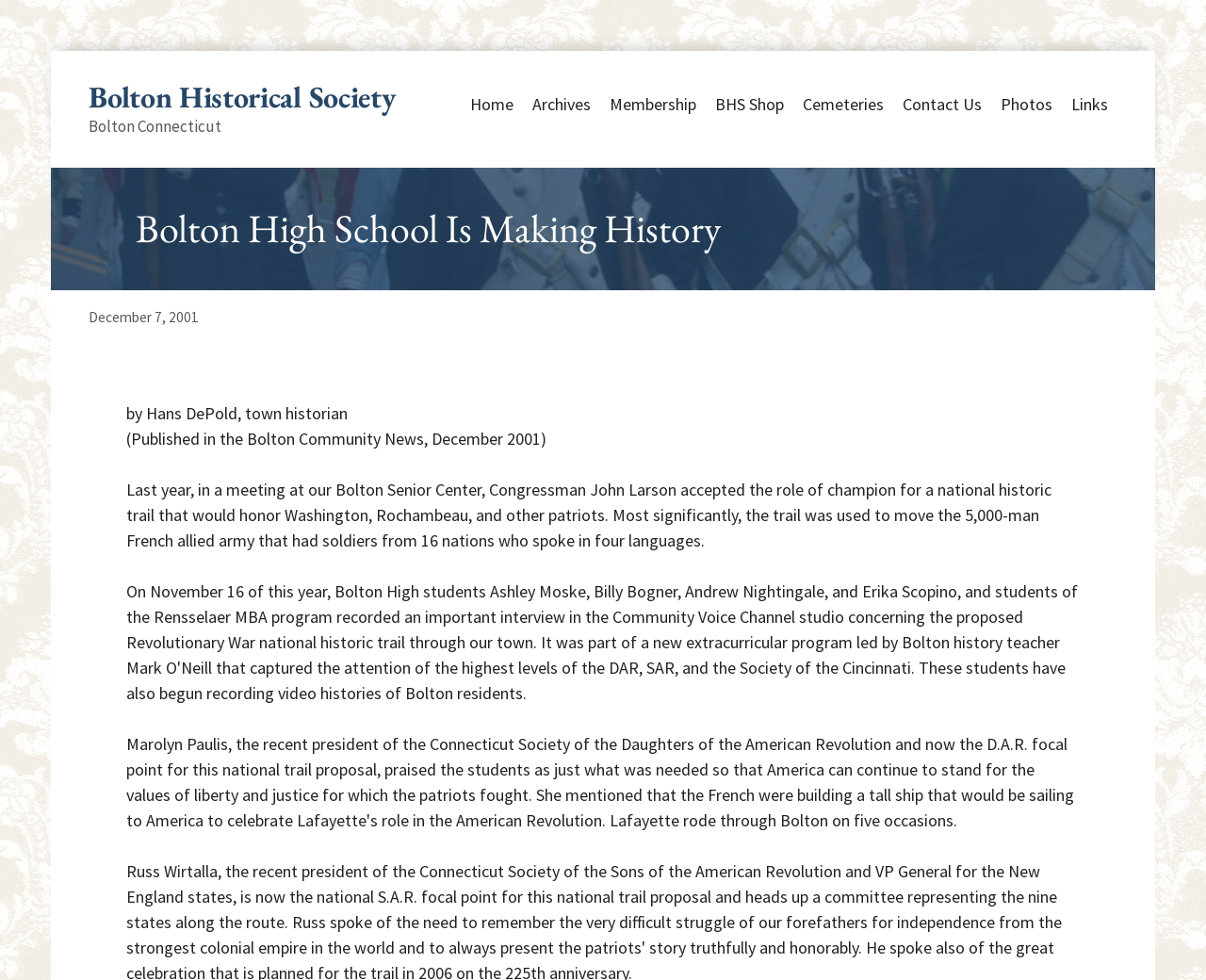Answer with a single word or phrase: 
What is the date mentioned in the article?

December 7, 2001